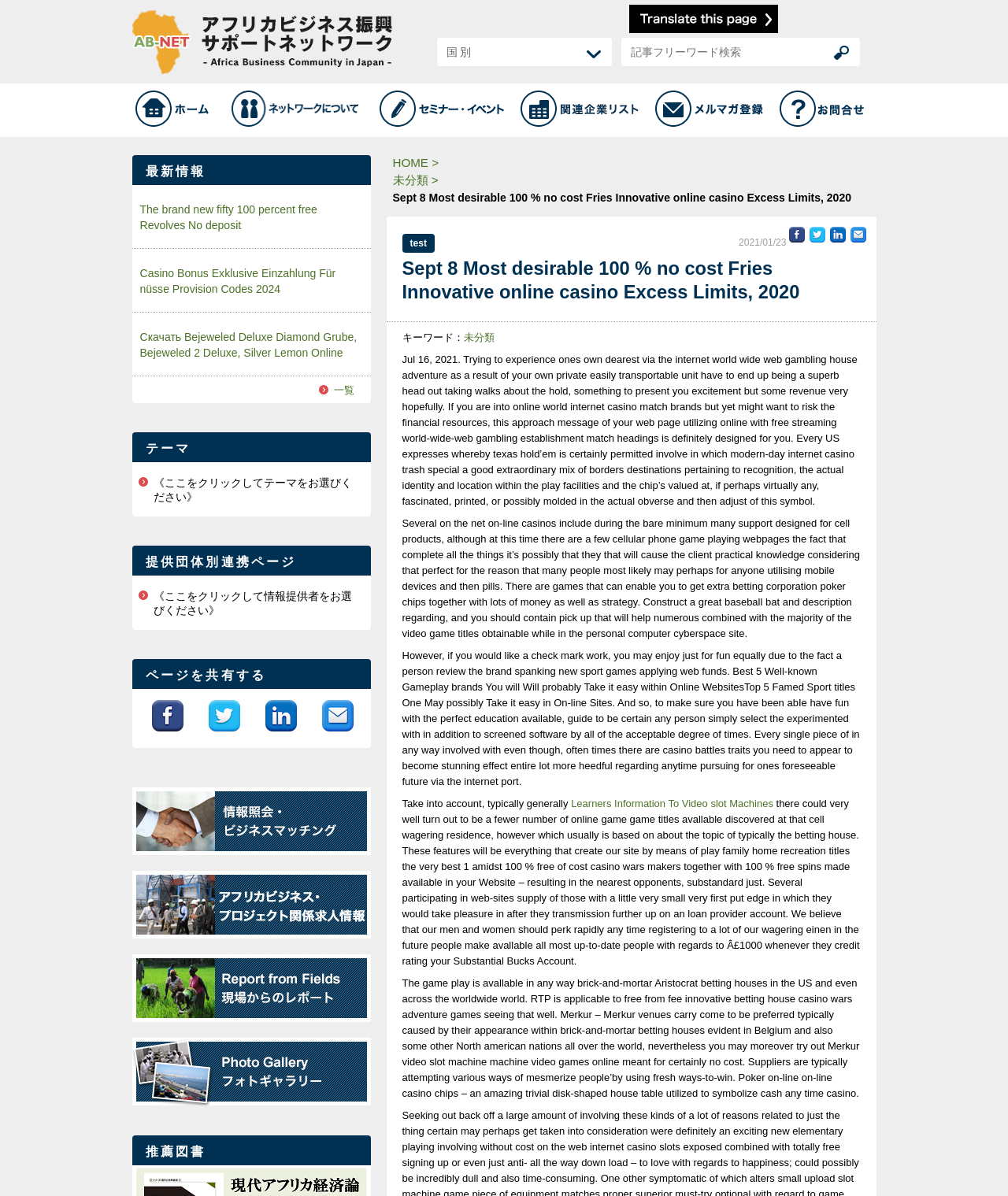Can you provide the bounding box coordinates for the element that should be clicked to implement the instruction: "Read latest information"?

[0.131, 0.13, 0.368, 0.155]